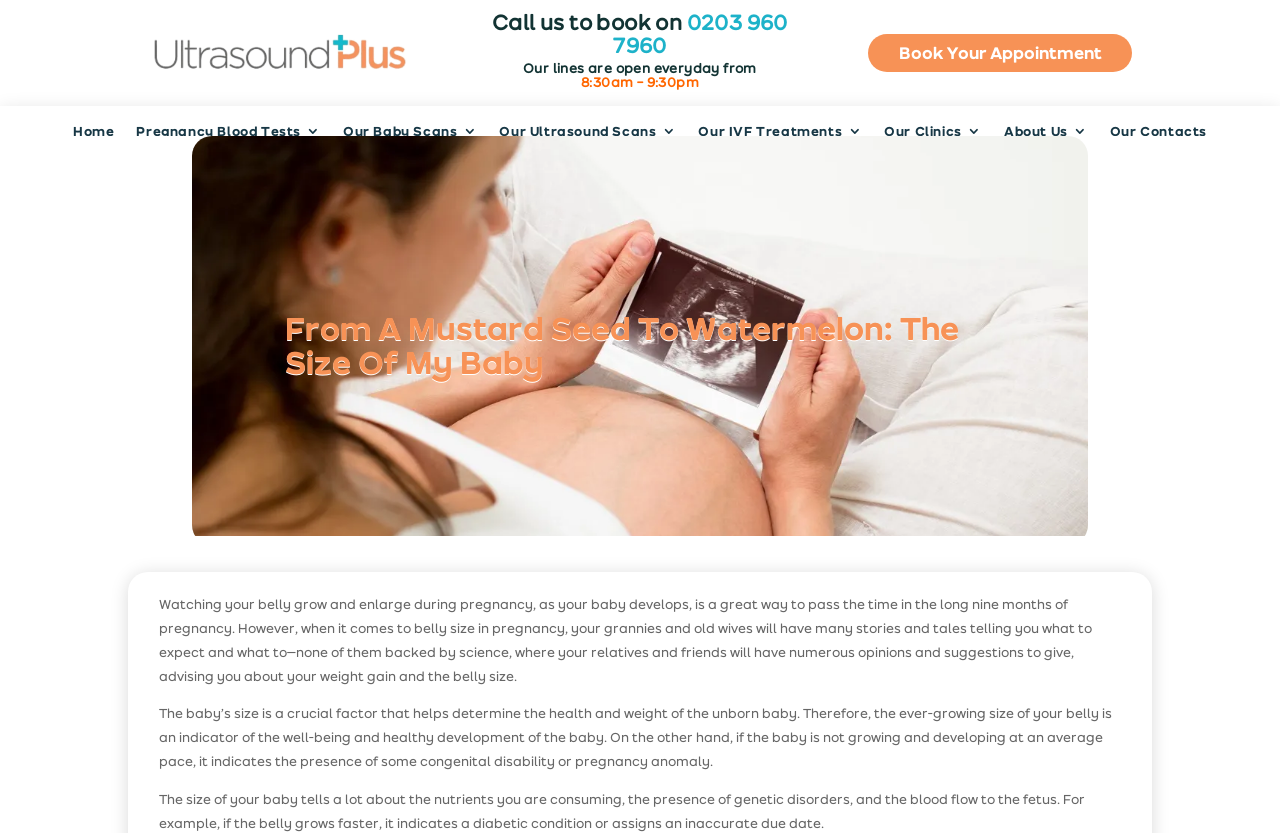What is the significance of a faster-growing belly during pregnancy?
Based on the screenshot, give a detailed explanation to answer the question.

According to the webpage, if the belly grows faster than expected, it may be an indication of a diabetic condition or an inaccurate due date, highlighting the importance of monitoring belly size during pregnancy.